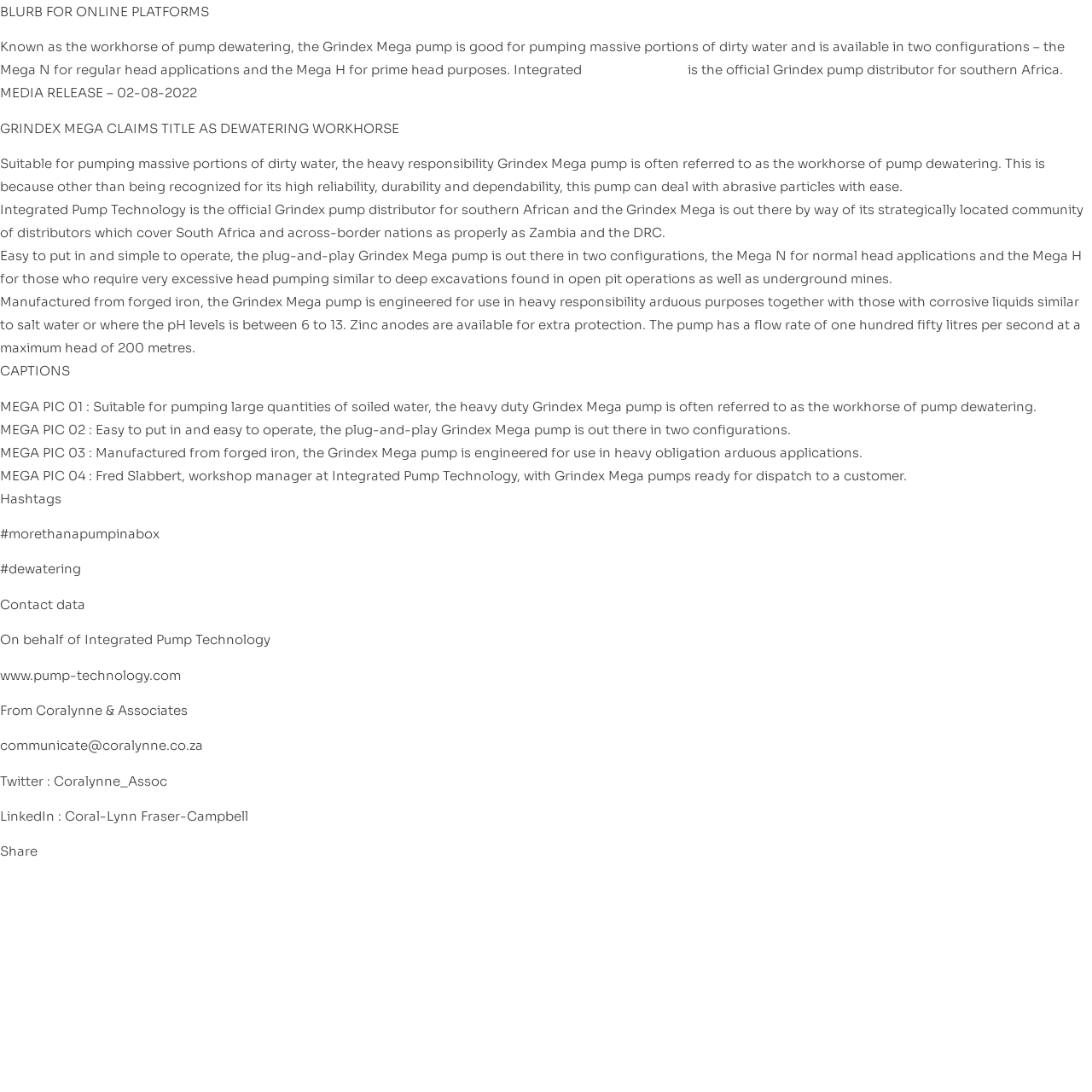Produce an elaborate caption capturing the essence of the webpage.

This webpage is about the Grindex Mega pump, a heavy-duty pump used for dewatering. At the top, there is a title "GRINDEX MEGA CLAIMS TITLE AS DEWATERING WORKHORSE" followed by a brief description of the pump's capabilities. Below this, there is a link to "pressure gauge" and a statement about Integrated Pump Technology being the official Grindex pump distributor for southern Africa.

The main content of the webpage is divided into sections, each describing a different aspect of the Grindex Mega pump. The first section explains that the pump is suitable for pumping massive portions of dirty water and is available in two configurations. The second section describes the pump's reliability, durability, and dependability, as well as its ability to handle abrasive particles.

The third section explains that the pump is easy to install and operate, and is available in two configurations. The fourth section provides technical details about the pump's construction, including its flow rate and maximum head. 

Below these sections, there are four captions for images, each describing a different aspect of the Grindex Mega pump. The images are not directly described, but their captions provide context.

At the bottom of the webpage, there are hashtags, contact information, and social media links. The contact information includes a website, email address, Twitter handle, and LinkedIn profile.